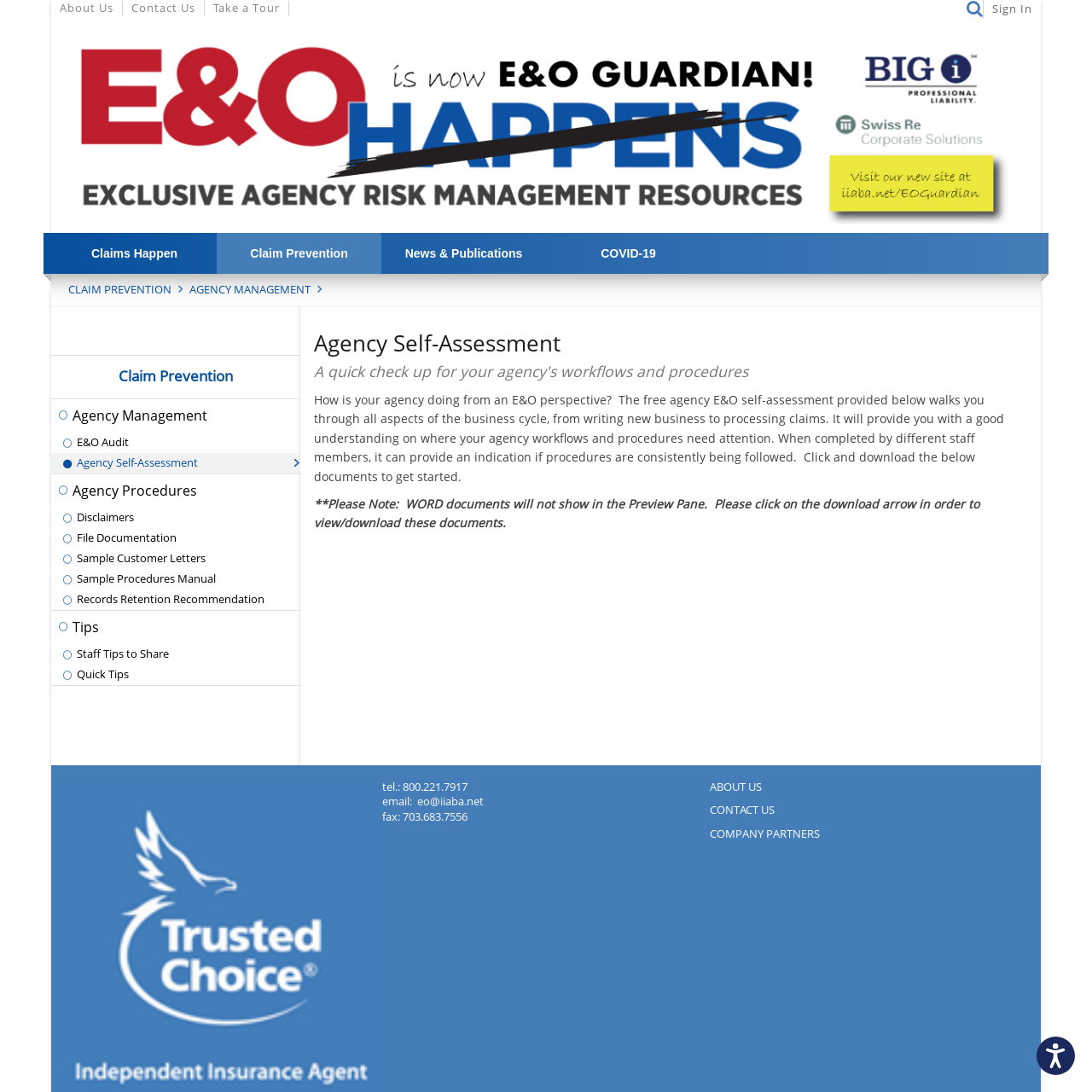Detail the various sections and features present on the webpage.

The webpage is focused on providing an agency self-assessment tool for insurance agencies to evaluate their workflows and procedures from an Errors and Omissions (E&O) perspective. 

At the top of the page, there are three "Skip to" links, allowing users to navigate directly to the content, menu, or footer sections. Next to these links, there is an "accessiBe" button, which provides accessibility options, a statement, and help. 

The main navigation menu is located at the top of the page, with links to "About Us", "Contact Us", "Take a Tour", and "Sign In". There is also a search icon button on the top right corner.

Below the navigation menu, there is a prominent section with a heading "E&O Happens" and an image. This section likely highlights the importance of E&O prevention.

The main content area is divided into two sections. The left section has a menu with links to various topics, including "Claim Prevention", "Agency Management", "E&O Audit", and others. The currently selected item is "Agency Self-Assessment".

The right section contains the main content, which is a description of the agency self-assessment tool. The text explains that the tool provides a quick check-up for an agency's workflows and procedures, helping to identify areas that need attention. It also mentions that the tool can be used by different staff members to ensure consistent adherence to procedures.

Below the main content, there is a table with a single row and column, containing a lengthy paragraph of text that provides more information about the self-assessment tool and how to use it.

At the bottom of the page, there is a footer section with contact information, including a phone number, email address, and fax number. There are also links to "About Us", "Contact Us", and "Company Partners".